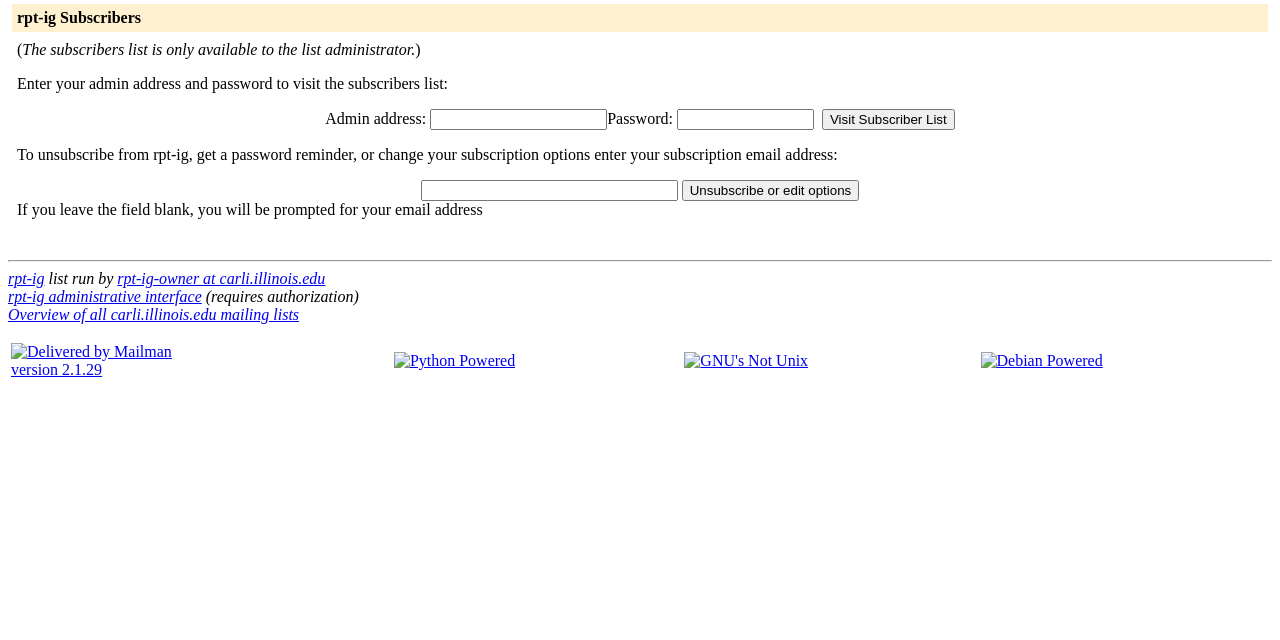Bounding box coordinates must be specified in the format (top-left x, top-left y, bottom-right x, bottom-right y). All values should be floating point numbers between 0 and 1. What are the bounding box coordinates of the UI element described as: parent_node: Admin address: Password: name="roster-email"

[0.336, 0.17, 0.474, 0.203]